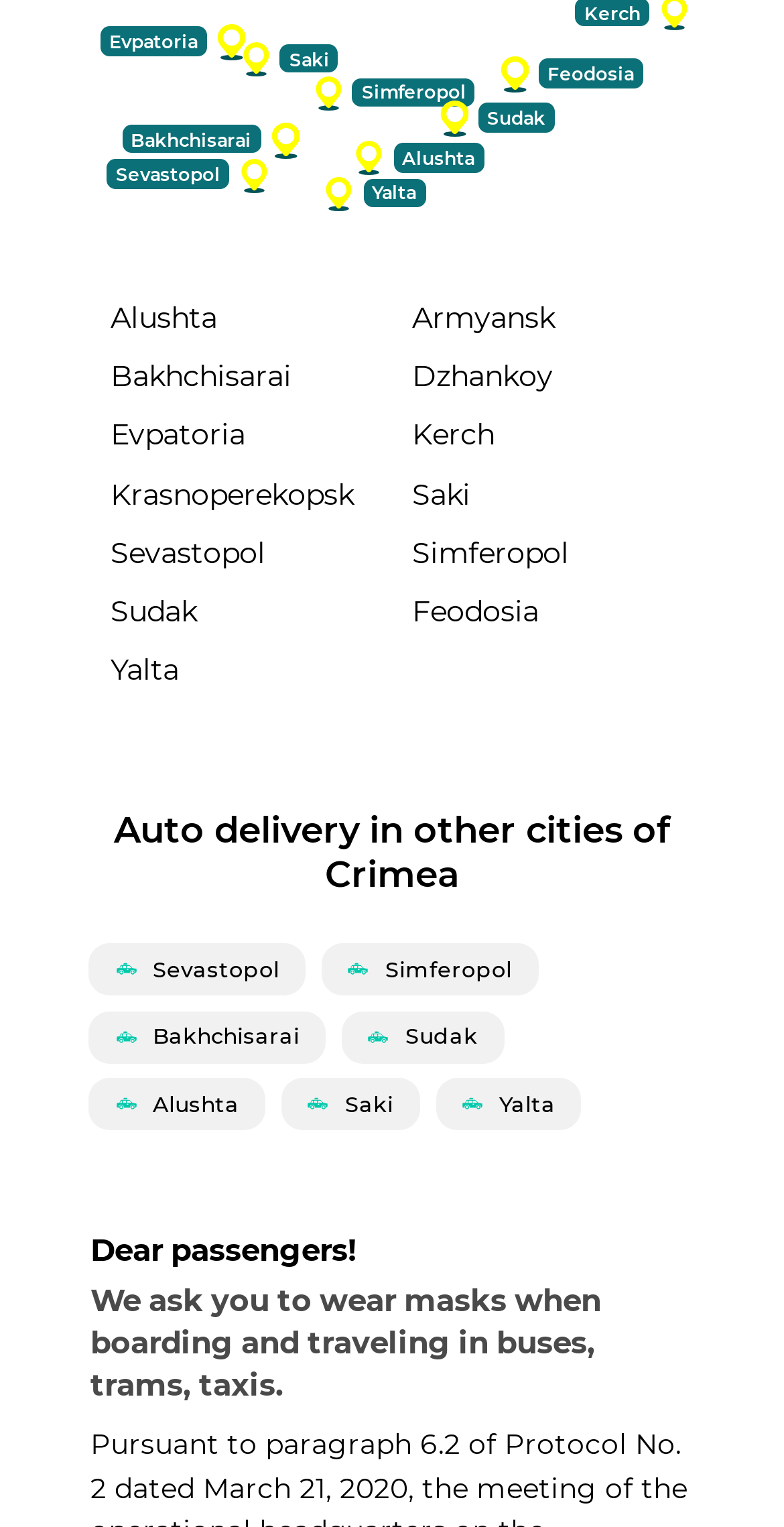Pinpoint the bounding box coordinates of the clickable element needed to complete the instruction: "Check auto delivery in other cities of Crimea". The coordinates should be provided as four float numbers between 0 and 1: [left, top, right, bottom].

[0.145, 0.527, 0.855, 0.587]